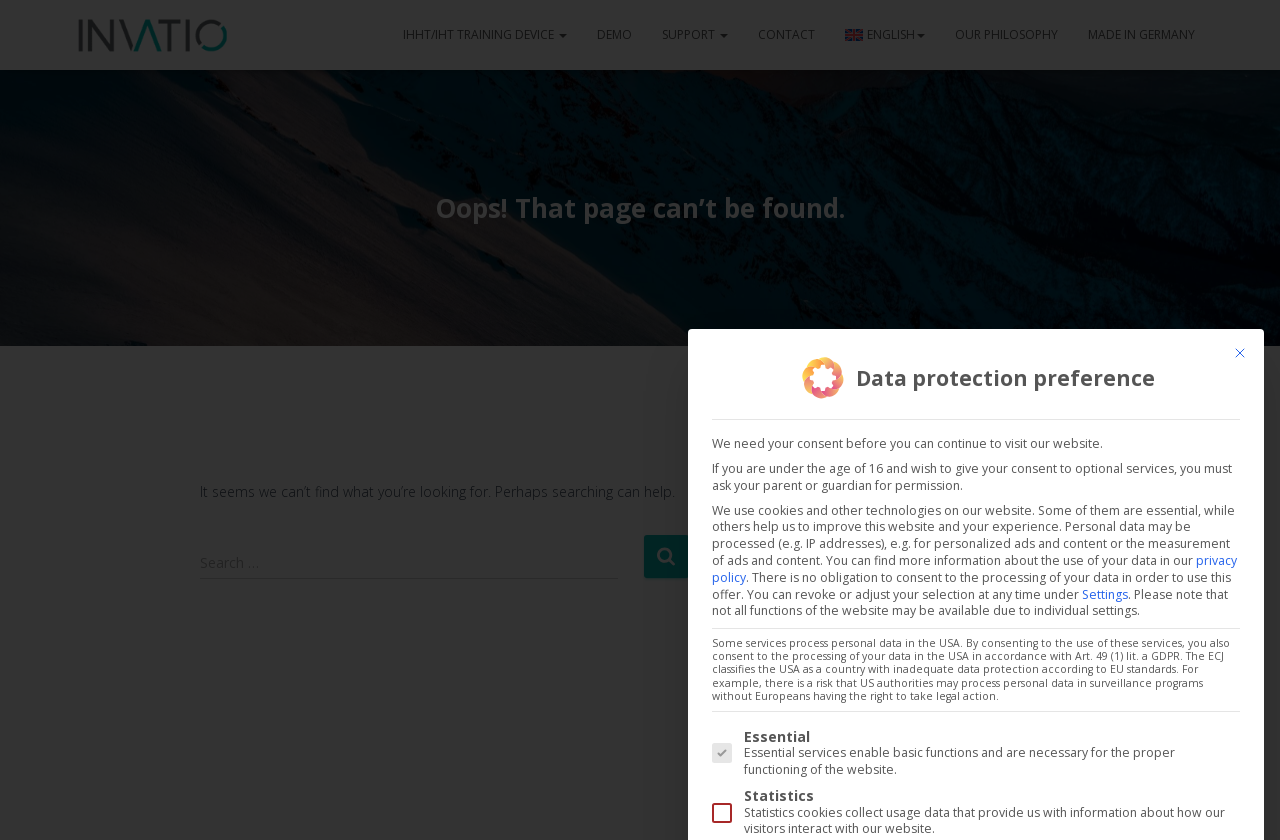Deliver a detailed narrative of the webpage's visual and textual elements.

The webpage appears to be an error page with a title "Seite wurde nicht gefunden. - Invatio" which translates to "Page not found. - Invatio". 

At the top of the page, there are several hidden links, including "Invatio GmbH", "IHHT/IHT TRAINING DEVICE", "DEMO", "SUPPORT", "CONTACT", "ENGLISH", "OUR PHILOSOPHY", and "MADE IN GERMANY". 

Below these links, there are two search boxes, one with a "Search" button to its right, and another search box with a "Search" button to its right, positioned slightly below the first one. 

Further down the page, there is a section dedicated to data protection preferences. This section contains a heading "Data protection preference" and a paragraph explaining the use of cookies and other technologies on the website. The paragraph also mentions the processing of personal data and the option to revoke or adjust consent at any time. 

Within this section, there is an image, a link to the "privacy policy", and a "Settings" button. Below the paragraph, there are two checkboxes, one for "Essential" services and another for "Statistics" cookies, each accompanied by a brief description.